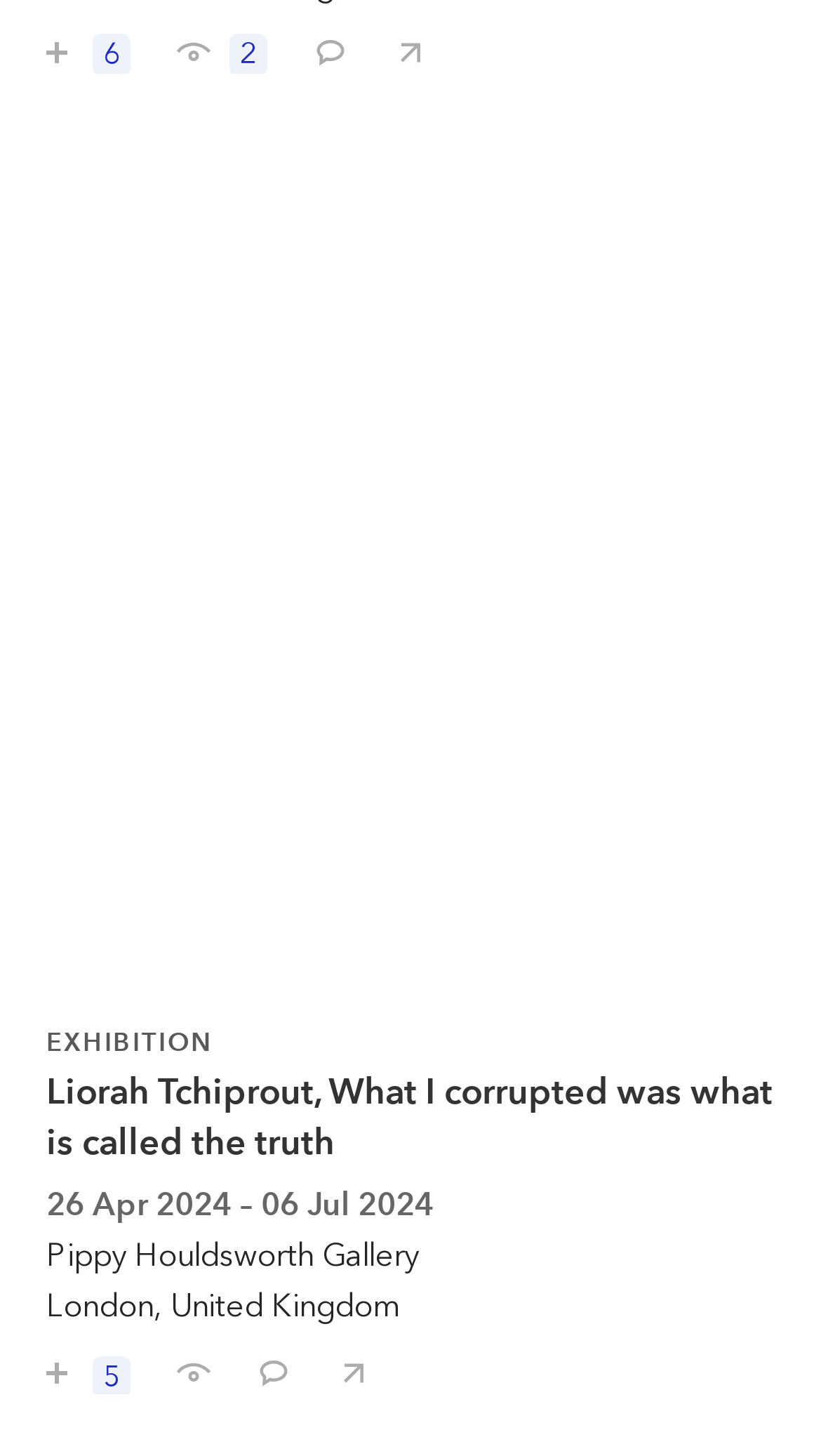Using the information in the image, give a detailed answer to the following question: What is the name of the artist of La petite mort?

The button 'Save Jacqueline de Jong, La petite mort' and the link 'Comment on Jacqueline de Jong, La petite mort' both contain the name 'Jacqueline de Jong', indicating that she is the artist of the artwork 'La petite mort'.